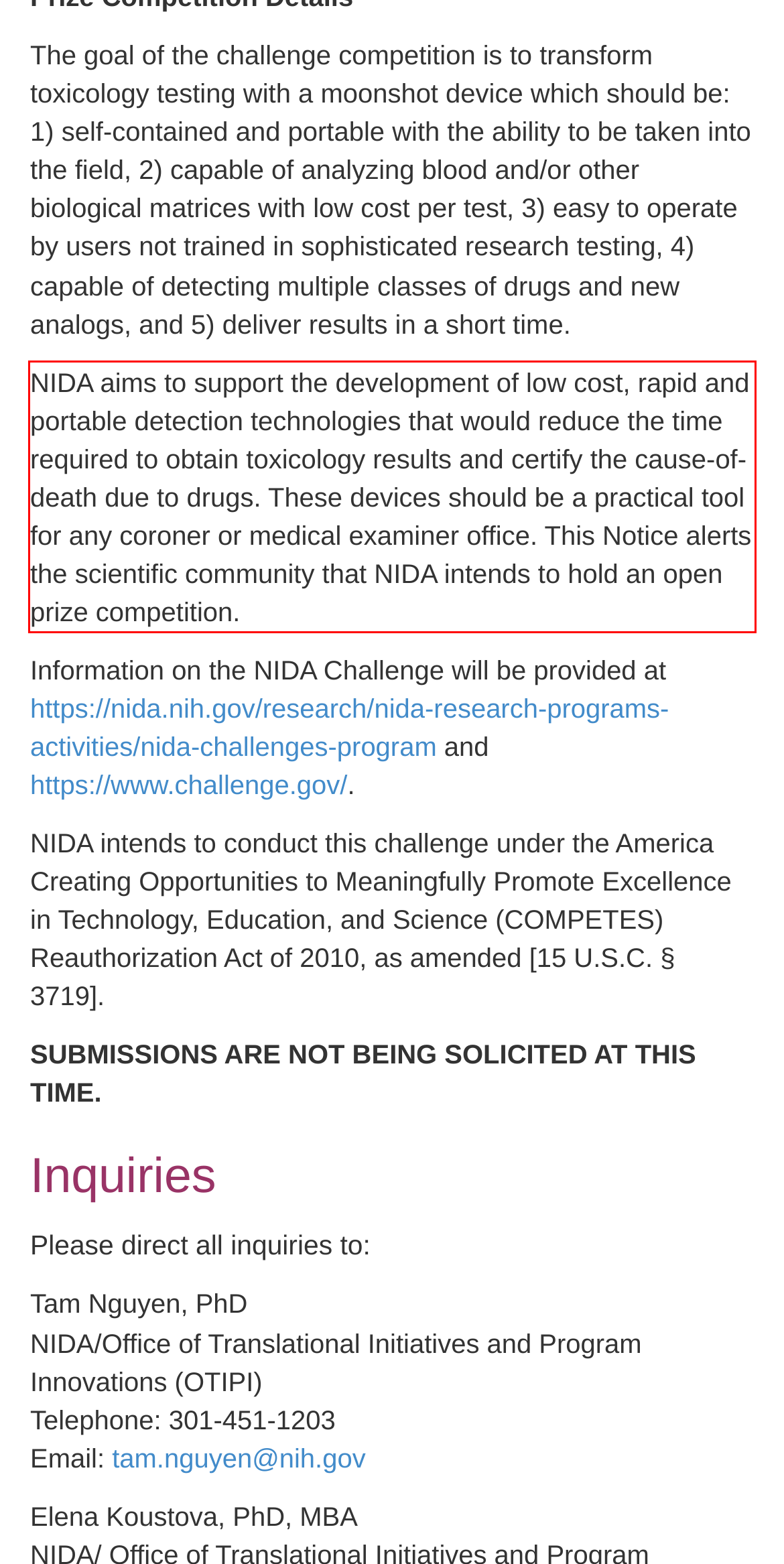Given a screenshot of a webpage containing a red bounding box, perform OCR on the text within this red bounding box and provide the text content.

NIDA aims to support the development of low cost, rapid and portable detection technologies that would reduce the time required to obtain toxicology results and certify the cause-of-death due to drugs. These devices should be a practical tool for any coroner or medical examiner office. This Notice alerts the scientific community that NIDA intends to hold an open prize competition.